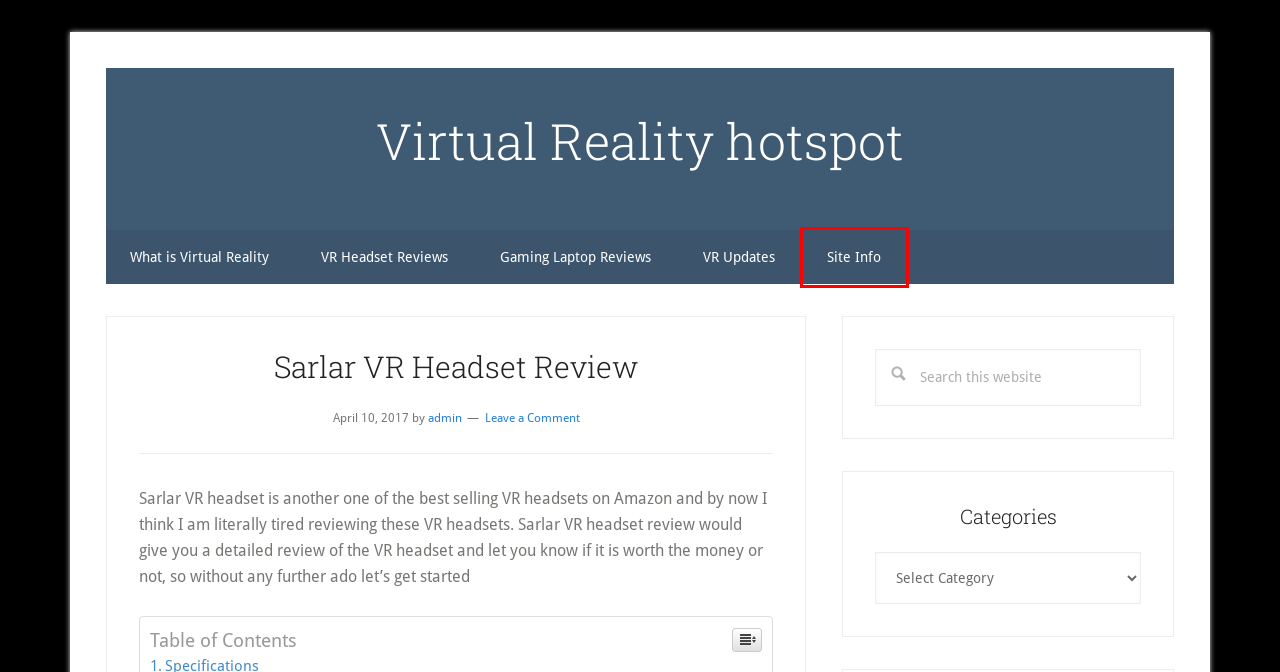You have a screenshot showing a webpage with a red bounding box around a UI element. Choose the webpage description that best matches the new page after clicking the highlighted element. Here are the options:
A. Merge VR Review - Virtual Reality hotspot
B. Contact me - Virtual Reality hotspot
C. KIIROO Titan VR Experience Review- Is the best VR Sex toy out there? - Virtual Reality hotspot
D. Sarlar VR Headset - Virtual Reality hotspot
E. What is Virtual Reality - Virtual Reality hotspot
F. Virtual Reality Hotspot - Everything about the VR world
G. Gaming Laptop Reviews - Virtual Reality hotspot
H. admin - Virtual Reality hotspot

B